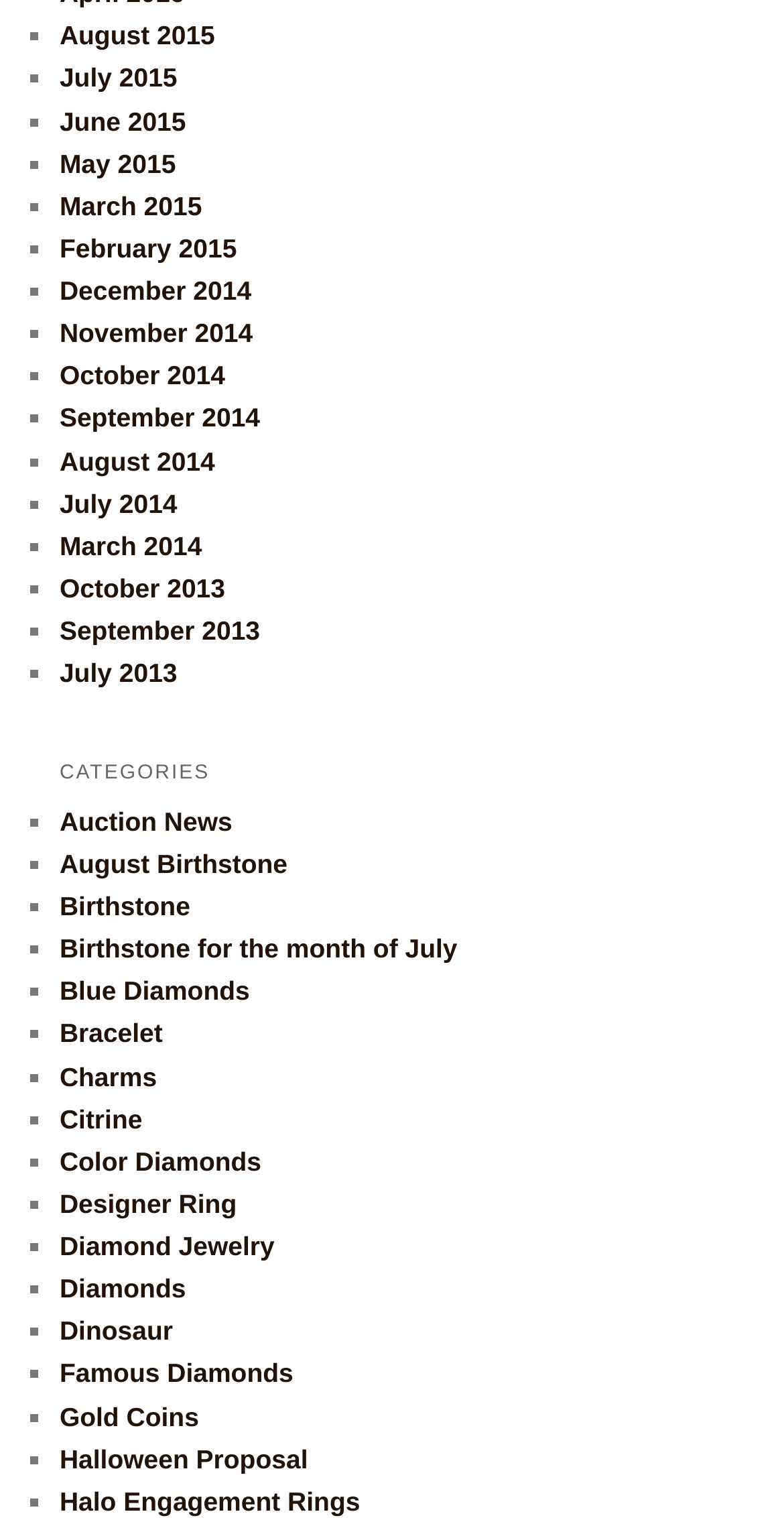Please locate the UI element described by "Charms" and provide its bounding box coordinates.

[0.076, 0.697, 0.2, 0.717]